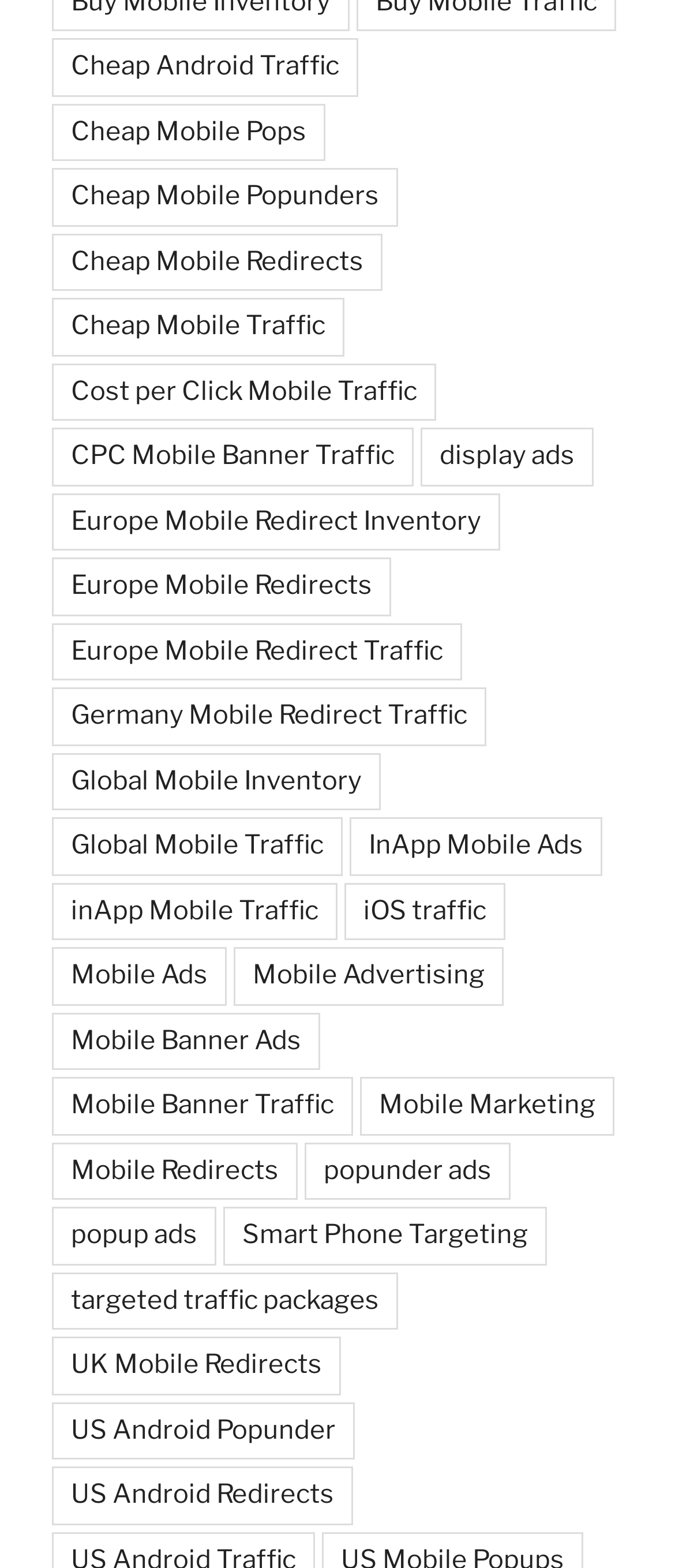Identify the bounding box coordinates for the element you need to click to achieve the following task: "Click on Cheap Android Traffic". The coordinates must be four float values ranging from 0 to 1, formatted as [left, top, right, bottom].

[0.077, 0.025, 0.531, 0.062]